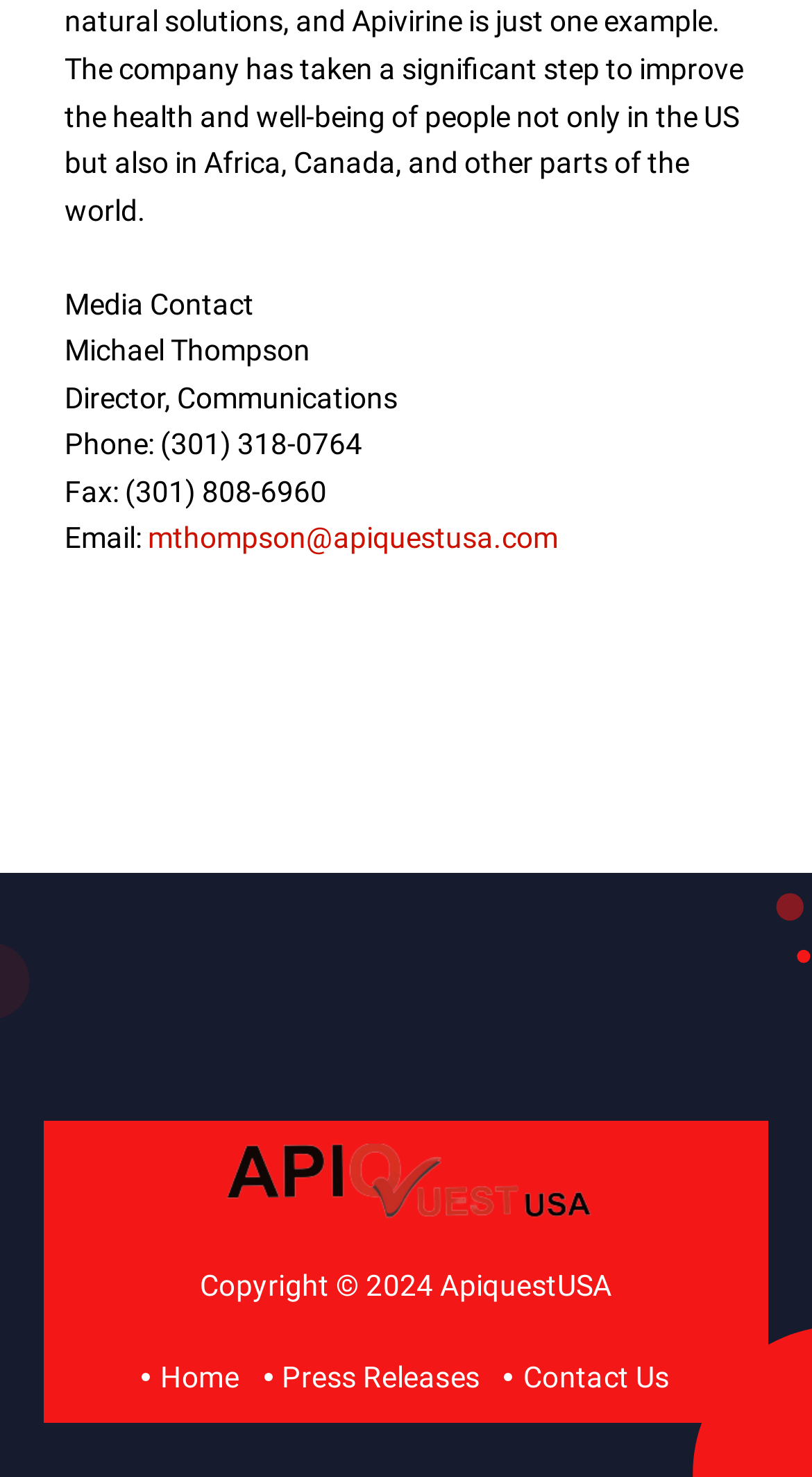Identify the bounding box coordinates for the UI element described as follows: "Contact Us". Ensure the coordinates are four float numbers between 0 and 1, formatted as [left, top, right, bottom].

[0.622, 0.916, 0.825, 0.948]